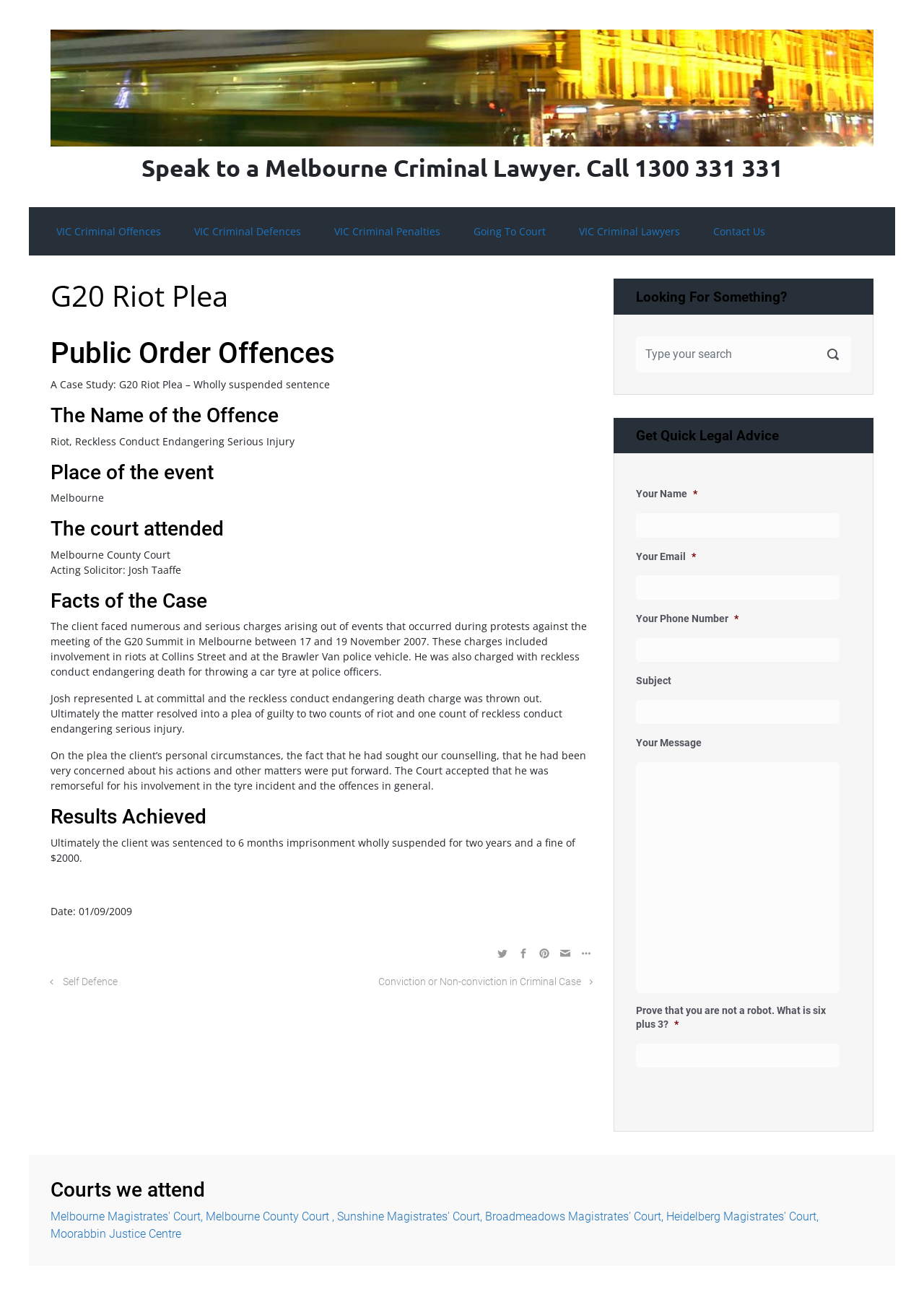Articulate a complete and detailed caption of the webpage elements.

This webpage is about a law firm, Australian Criminal Lawyers Melbourne, and presents a case study of a G20 riot plea. At the top, there is a logo and a link to the law firm's website, accompanied by a tagline "Speak to a Melbourne Criminal Lawyer. Call 1300 331 331". Below this, there are several links to different sections of the website, including VIC Criminal Offences, VIC Criminal Defences, VIC Criminal Penalties, Going To Court, and VIC Criminal Lawyers.

The main content of the webpage is an article about a case study, which is divided into several sections. The first section is headed "G20 Riot Plea" and provides an overview of the case. This is followed by sections on "Public Order Offences", "The Name of the Offence", "Place of the event", and "The court attended", which provide more details about the case. The next section, "Facts of the Case", describes the events that led to the charges, and the subsequent sections, "Results Achieved", outline the outcome of the case.

On the right-hand side of the webpage, there is a navigation menu with links to other sections of the website, including Self Defence and Conviction or Non-conviction in Criminal Case. Below this, there is a complementary section with a heading "Looking For Something?" and a search box. There is also a section "Get Quick Legal Advice" with a form to fill out to request legal advice.

At the bottom of the webpage, there is a section with links to various courts that the law firm attends, including Melbourne Magistrates' Court, Melbourne County Court, and others.